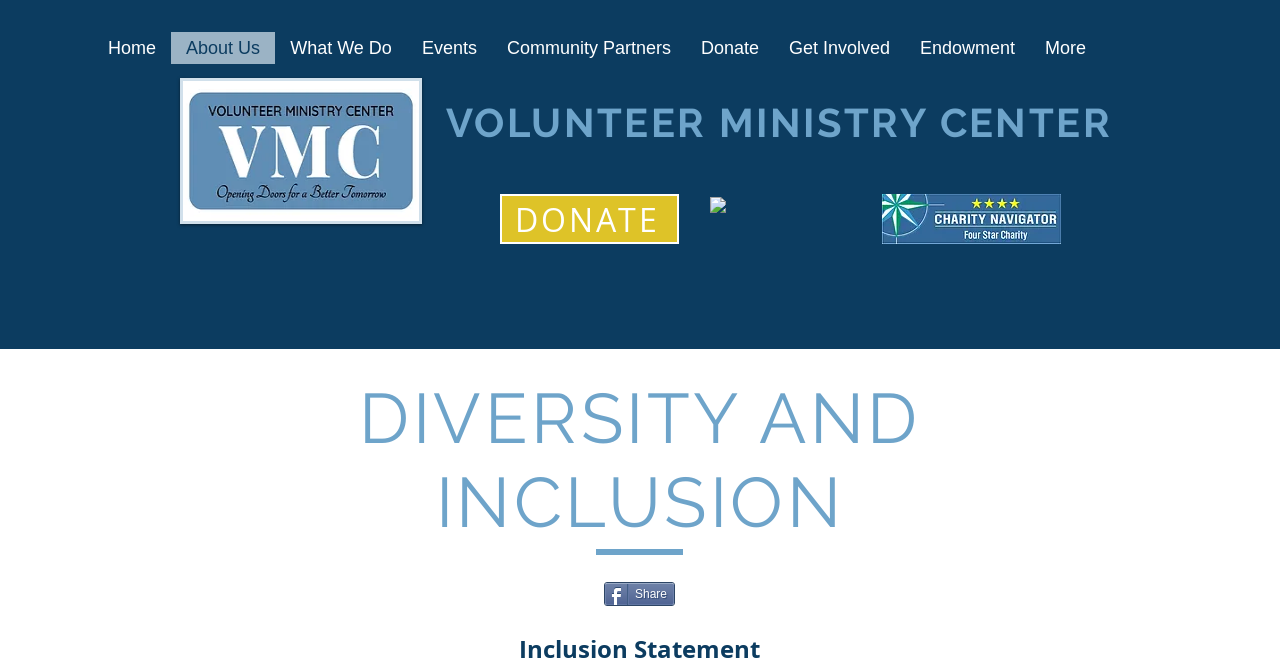Find the bounding box coordinates for the area you need to click to carry out the instruction: "Click the Share button". The coordinates should be four float numbers between 0 and 1, indicated as [left, top, right, bottom].

[0.472, 0.874, 0.527, 0.91]